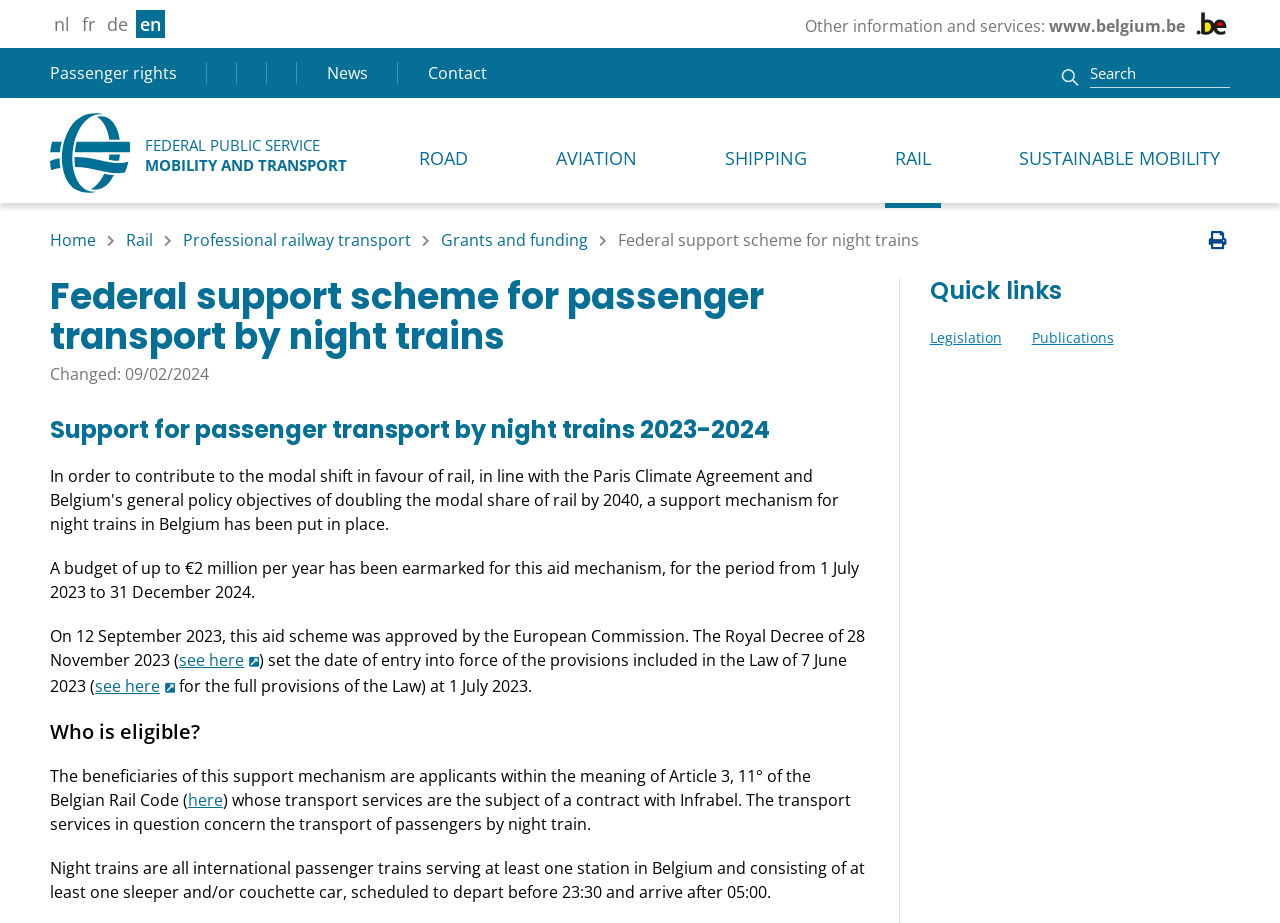Identify the bounding box coordinates of the clickable region required to complete the instruction: "Switch to English language". The coordinates should be given as four float numbers within the range of 0 and 1, i.e., [left, top, right, bottom].

[0.106, 0.011, 0.129, 0.041]